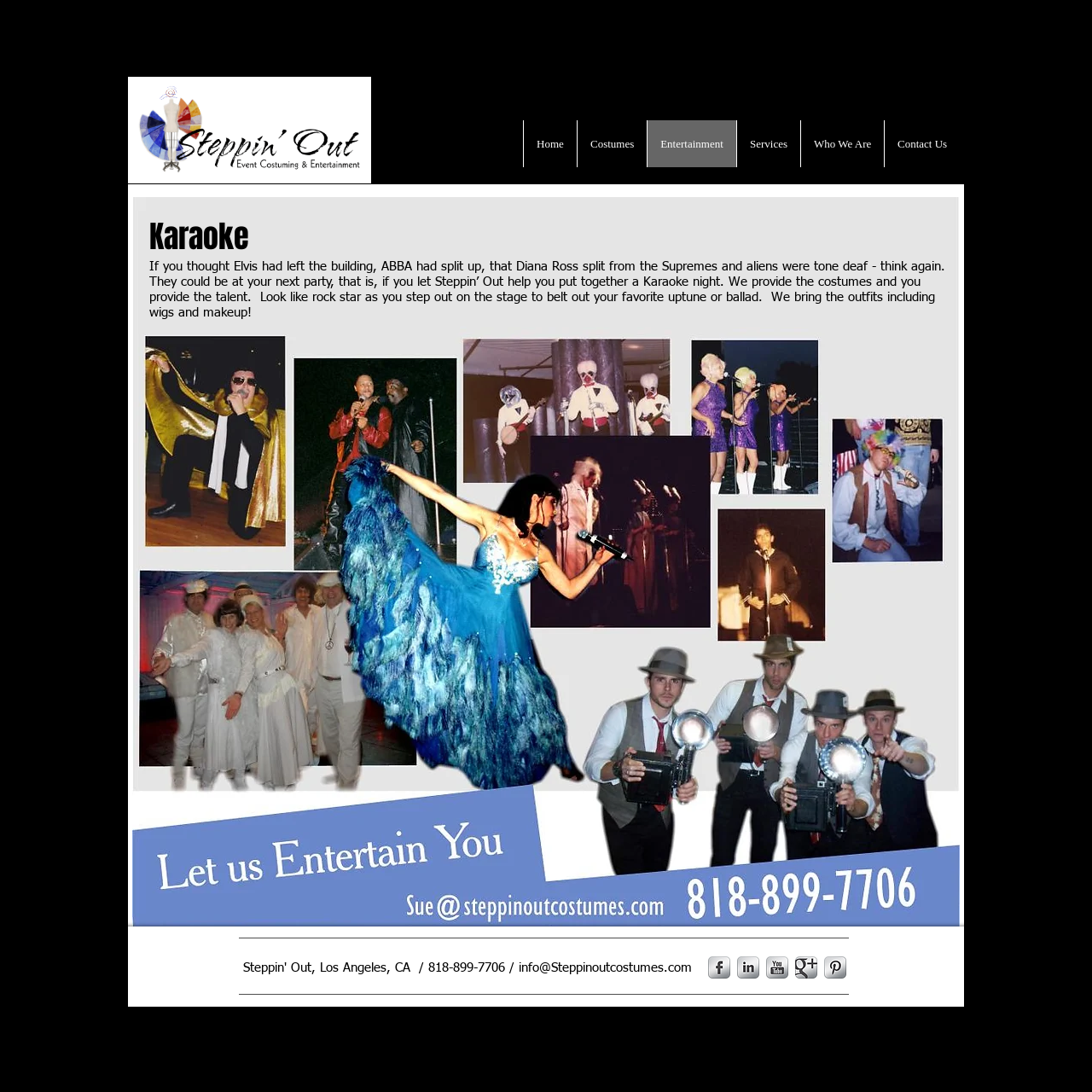Please mark the clickable region by giving the bounding box coordinates needed to complete this instruction: "Contact Steppinoutcostumes via email".

[0.475, 0.88, 0.634, 0.892]